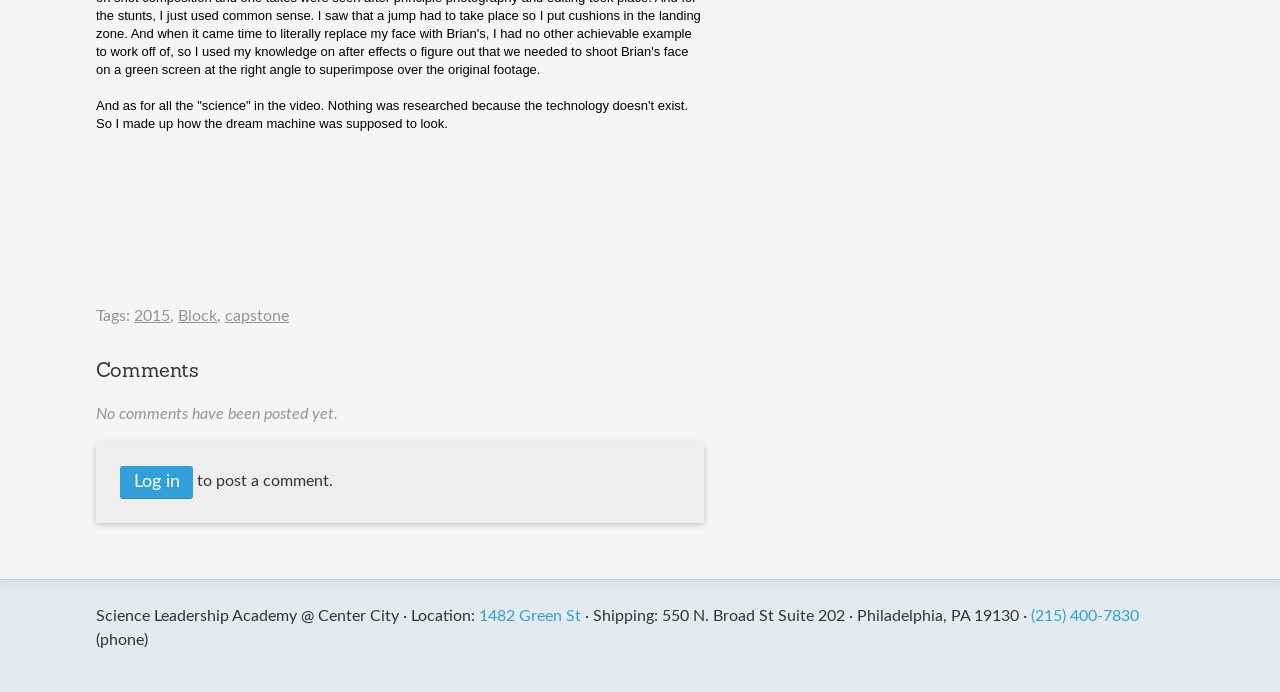Extract the bounding box coordinates for the described element: "(215) 400-7830". The coordinates should be represented as four float numbers between 0 and 1: [left, top, right, bottom].

[0.805, 0.878, 0.89, 0.901]